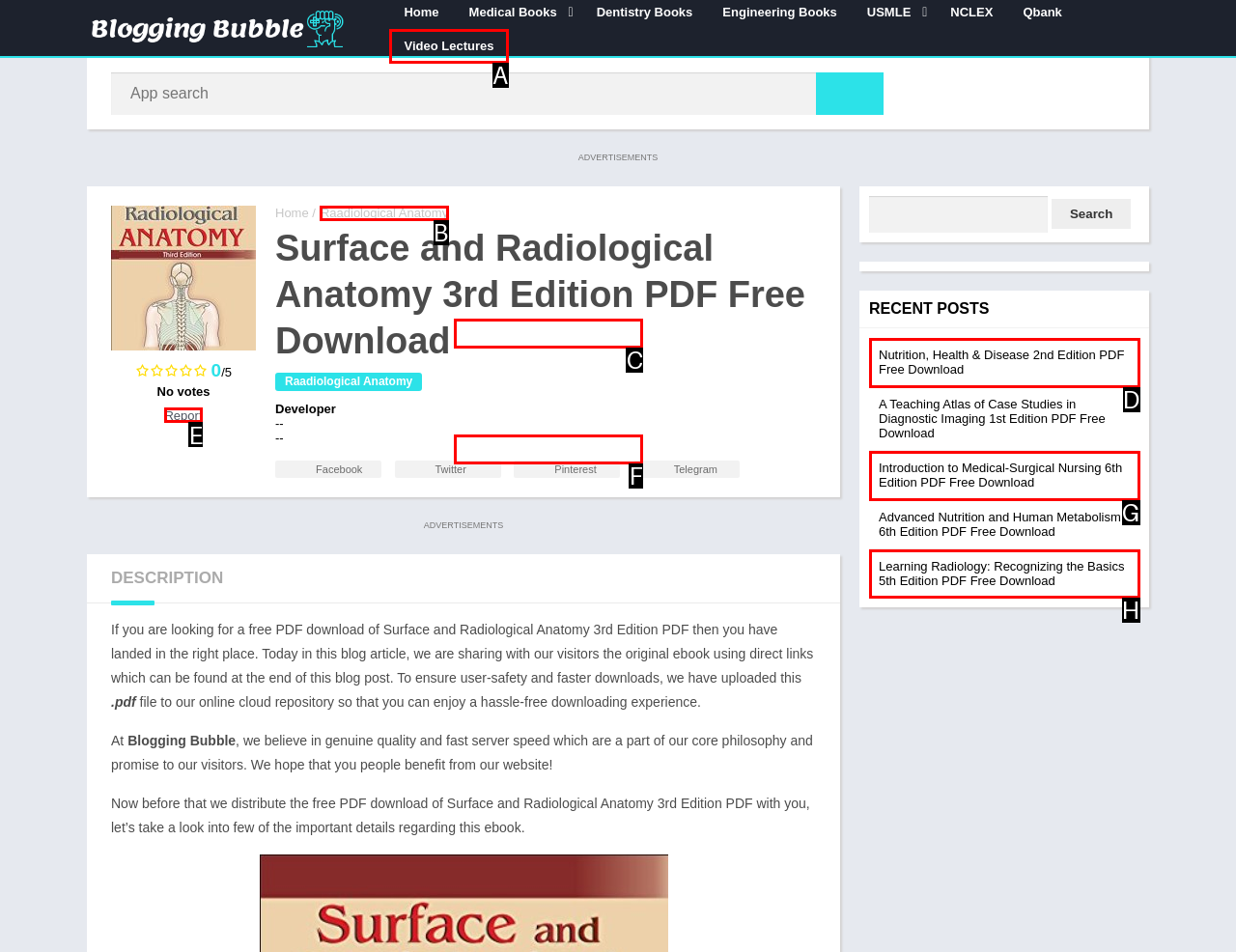Identify the correct UI element to click to follow this instruction: Subscribe to the NFT Horizon Newsletter
Respond with the letter of the appropriate choice from the displayed options.

None